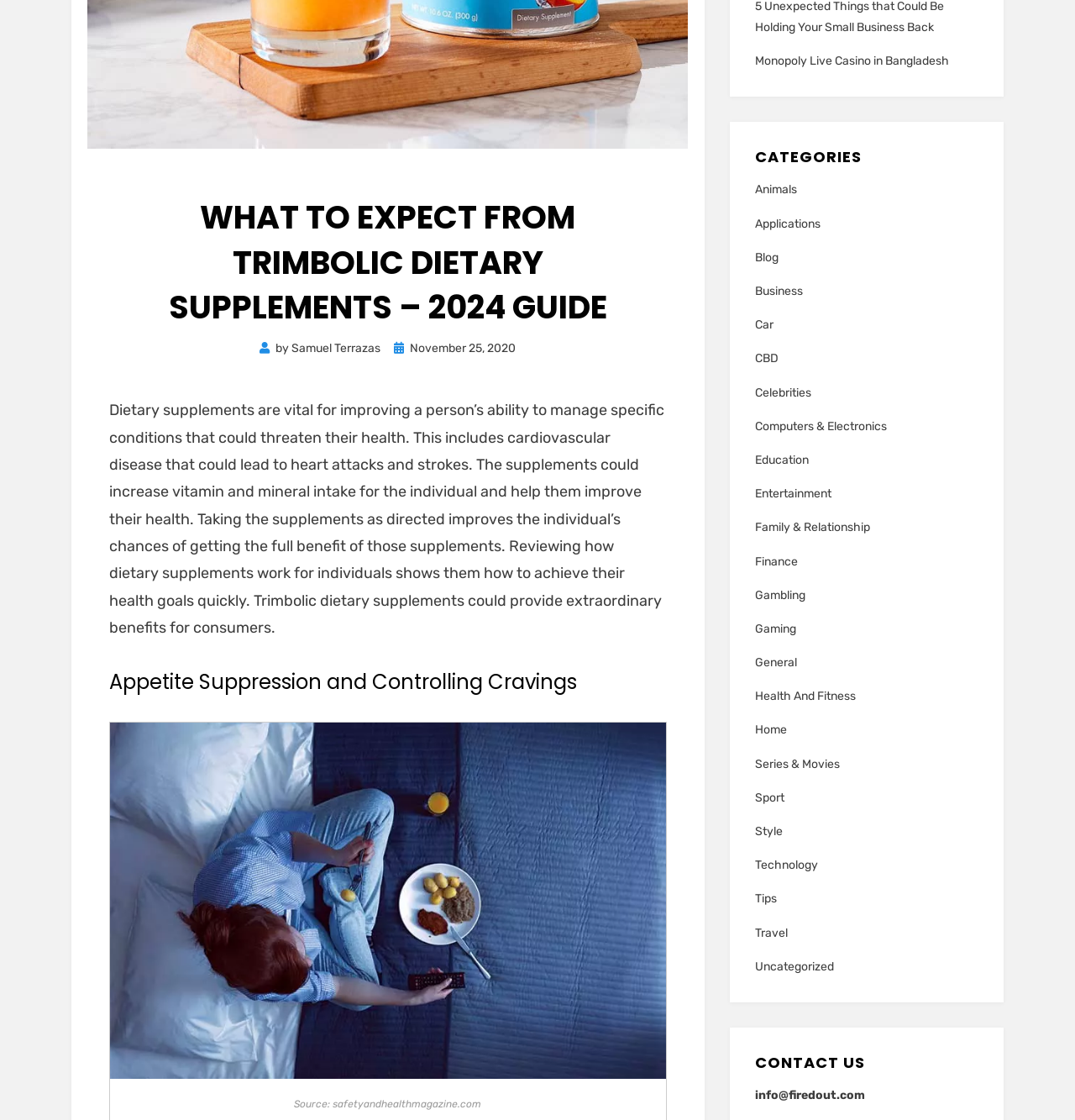Determine the bounding box coordinates for the HTML element described here: "Home".

[0.702, 0.643, 0.91, 0.661]